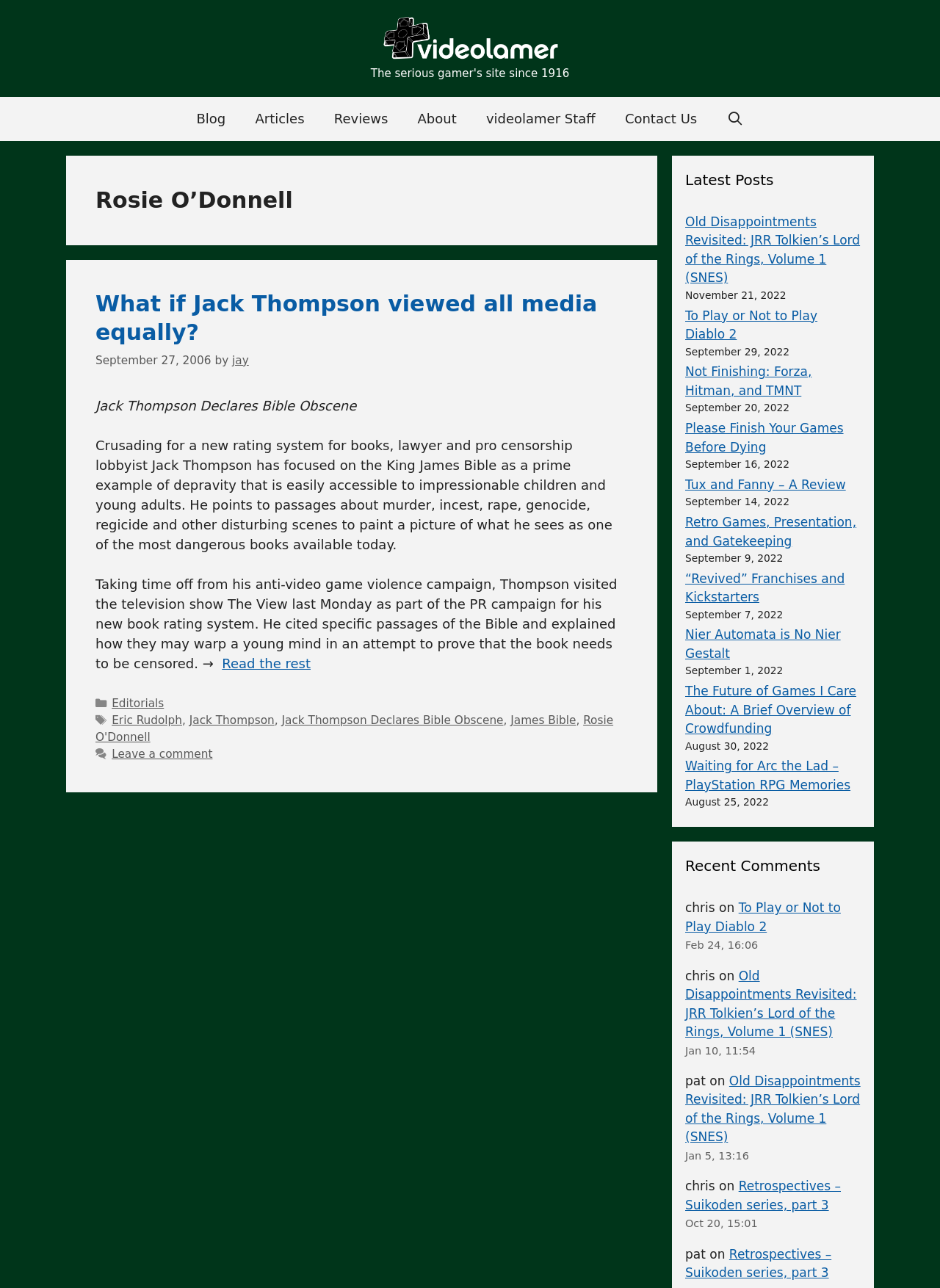Please specify the bounding box coordinates of the clickable section necessary to execute the following command: "Read the article 'What if Jack Thompson viewed all media equally?'".

[0.102, 0.226, 0.635, 0.268]